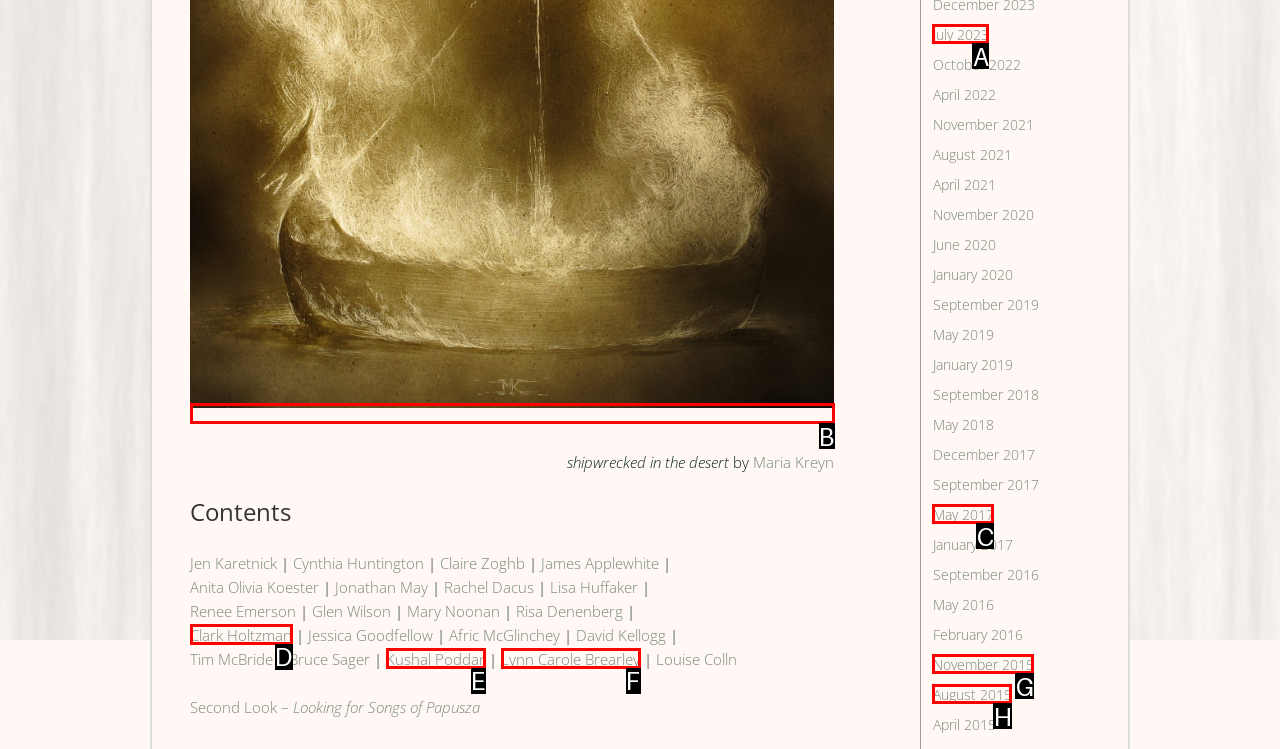Tell me which one HTML element best matches the description: Lynn Carole Brearley
Answer with the option's letter from the given choices directly.

F